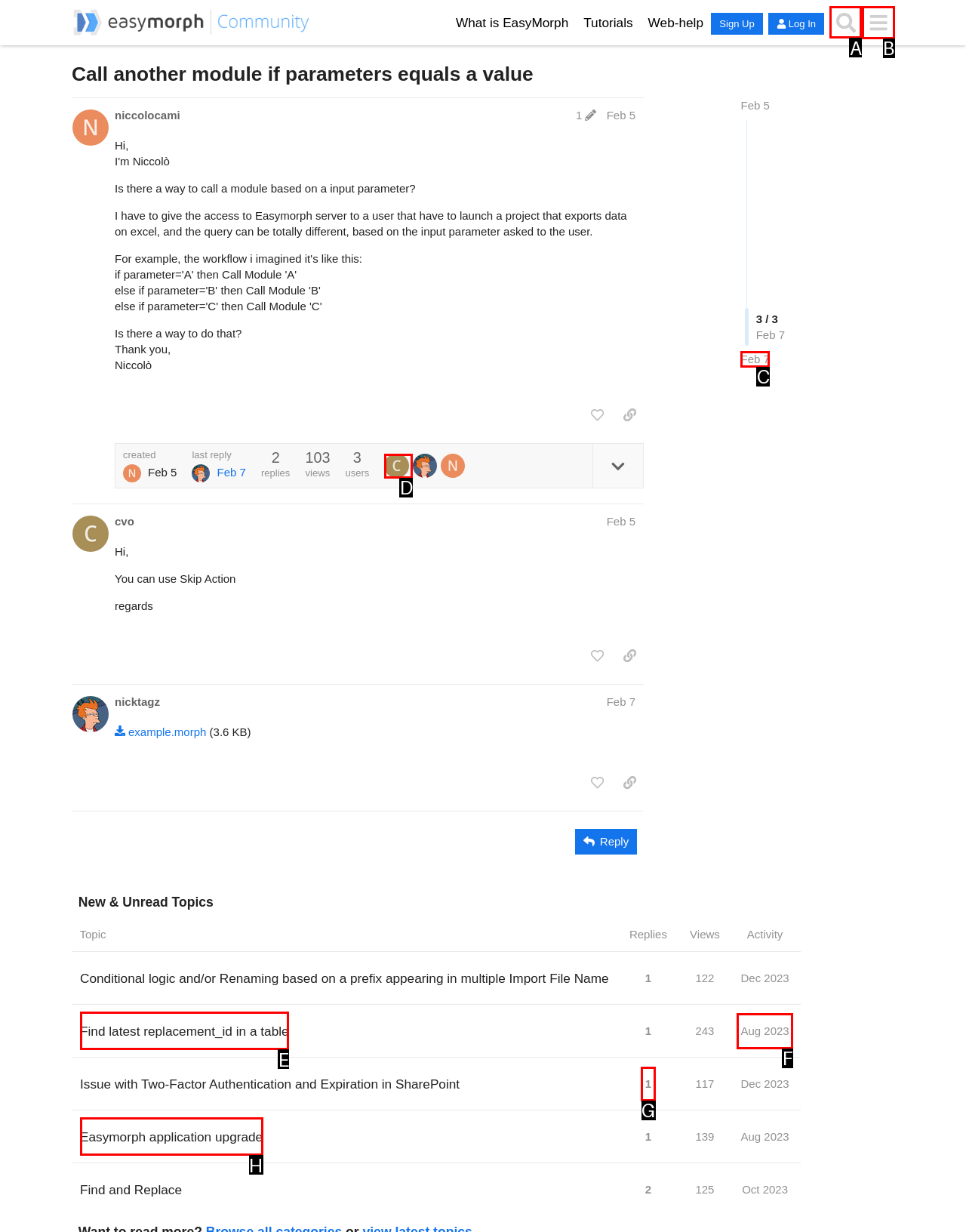Please identify the correct UI element to click for the task: Search for a topic Respond with the letter of the appropriate option.

A